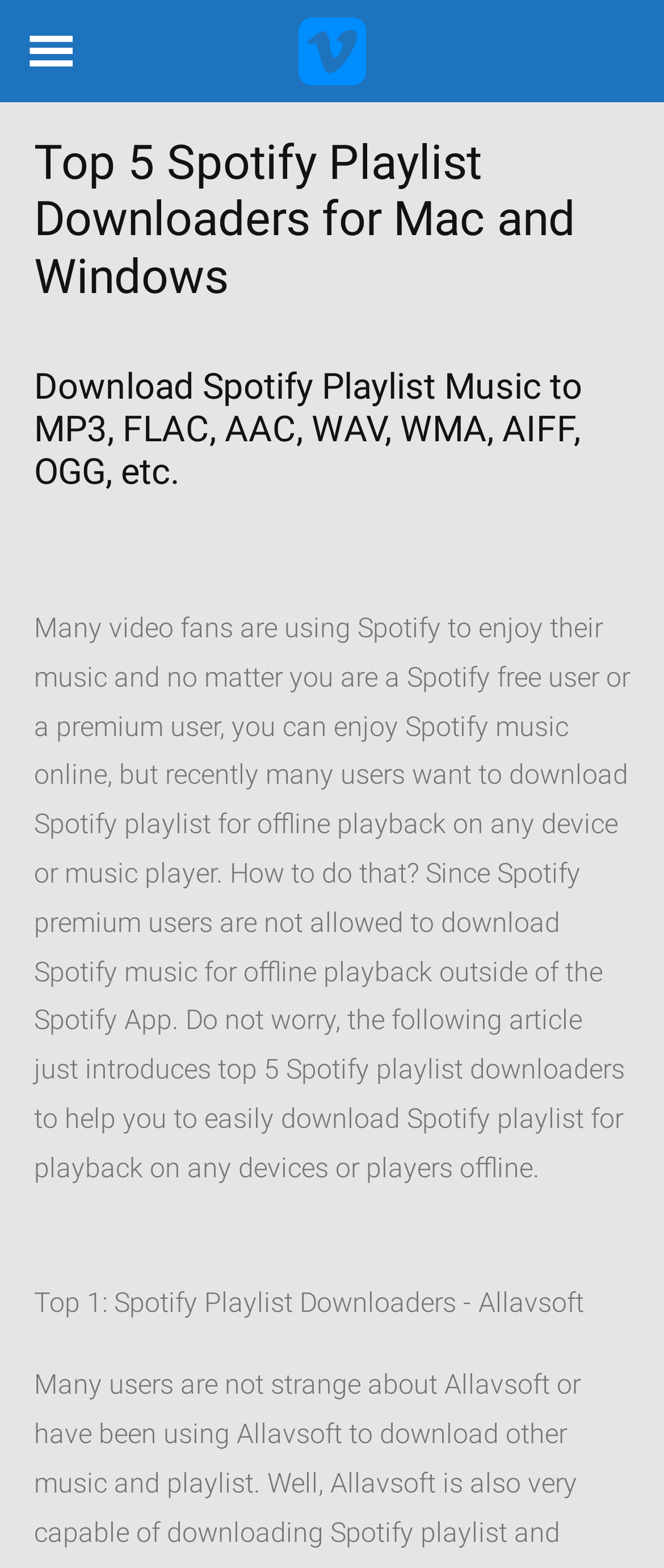Provide the bounding box coordinates of the HTML element described by the text: "alt="logo"". The coordinates should be in the format [left, top, right, bottom] with values between 0 and 1.

[0.449, 0.0, 0.551, 0.065]